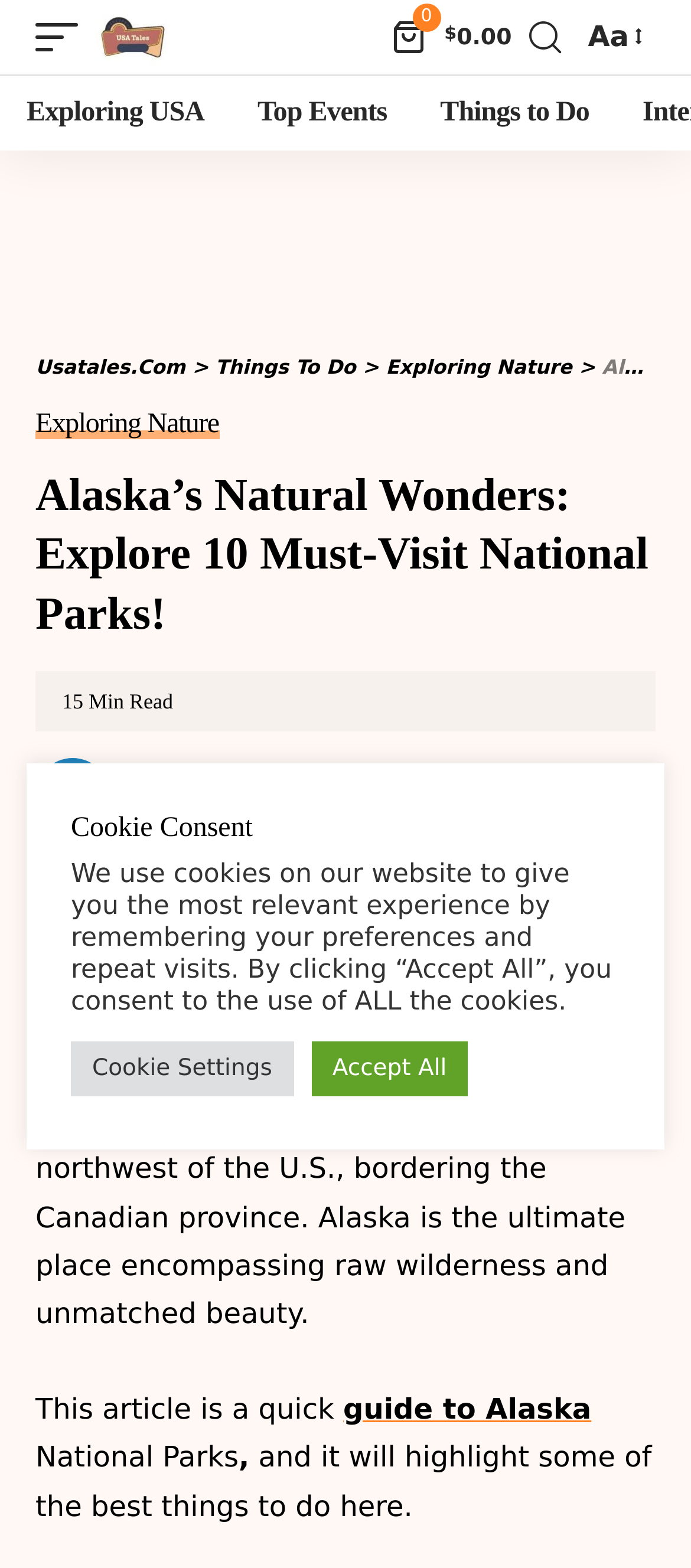What is the location of Alaska?
Provide a fully detailed and comprehensive answer to the question.

According to the webpage, Alaska is located in the extreme northwest of the U.S., bordering the Canadian province, as stated in the text 'The state of Alaska lies in the extreme northwest of the U.S., bordering the Canadian province.'